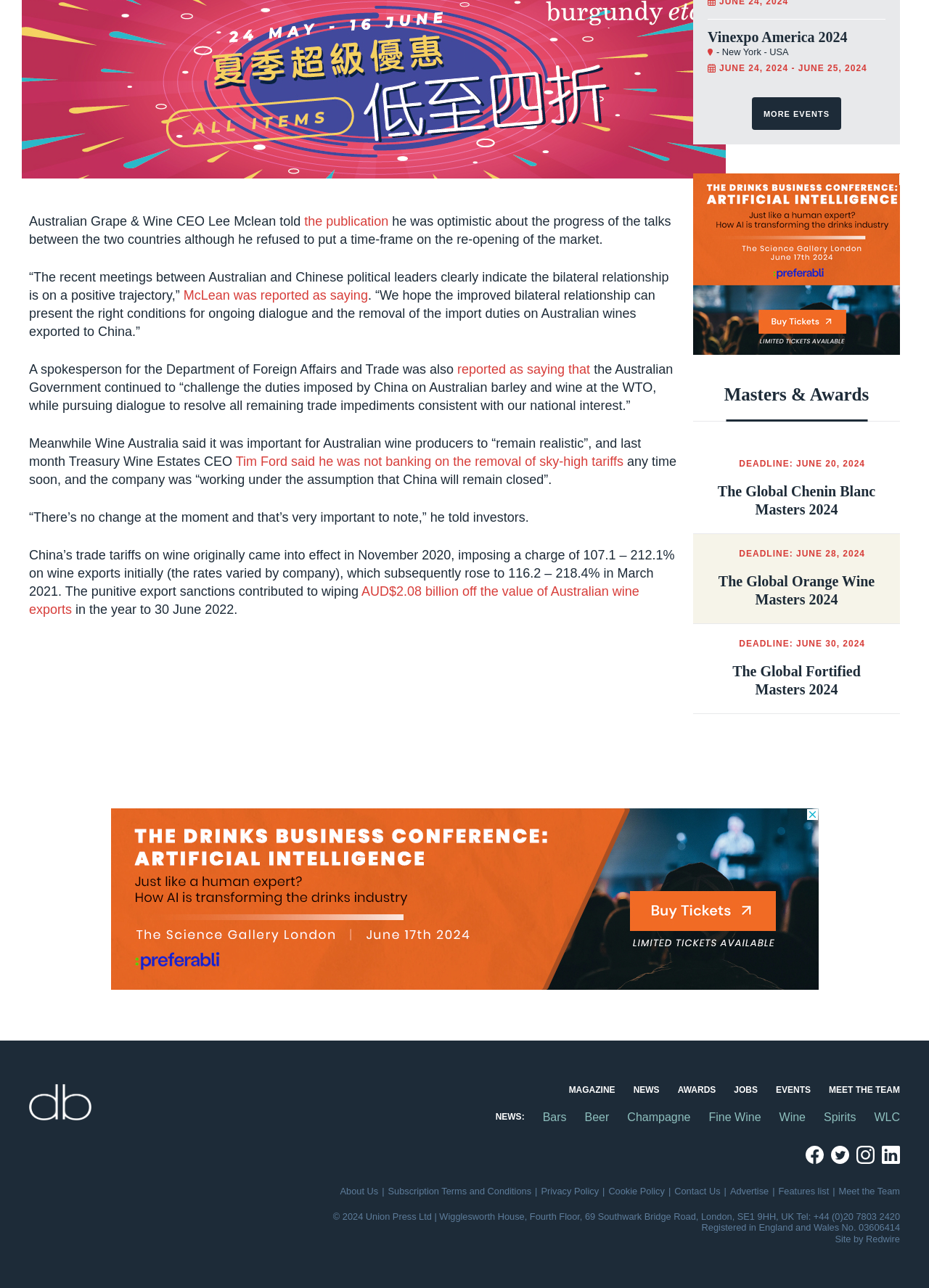Determine the bounding box coordinates of the clickable region to follow the instruction: "Contact Us".

[0.726, 0.92, 0.775, 0.929]